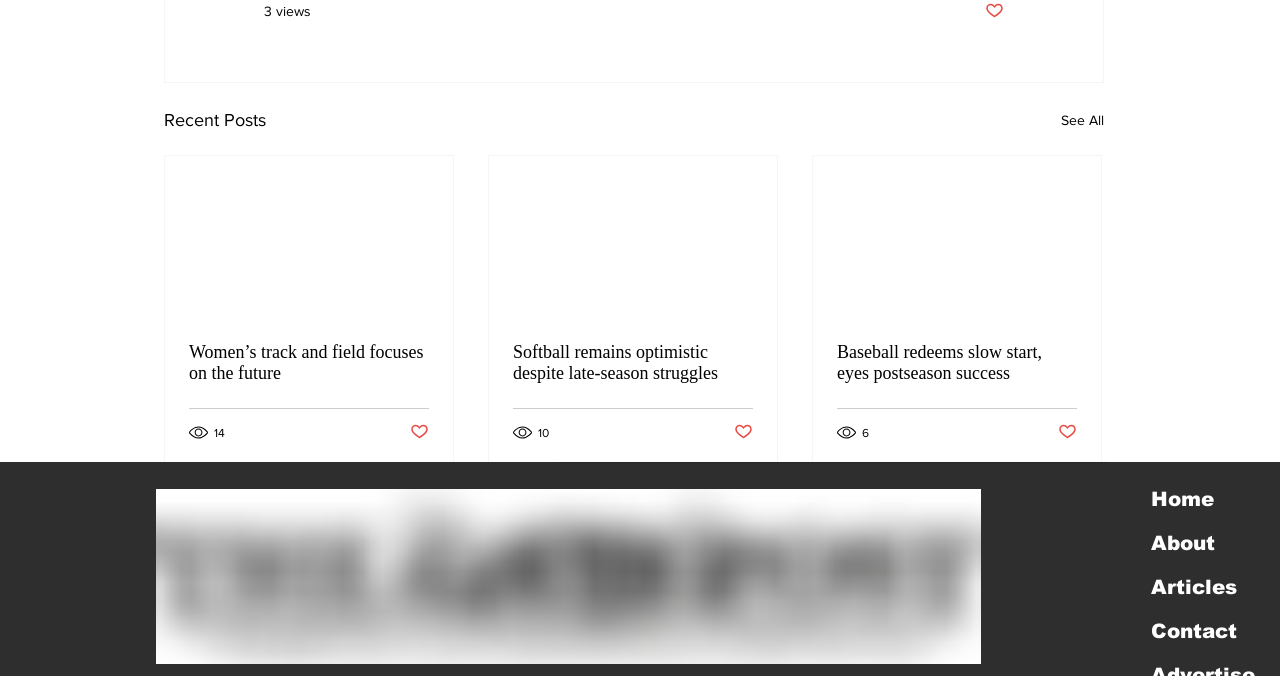Determine the bounding box coordinates of the clickable element necessary to fulfill the instruction: "Click the 'See All' link". Provide the coordinates as four float numbers within the 0 to 1 range, i.e., [left, top, right, bottom].

[0.829, 0.156, 0.862, 0.199]